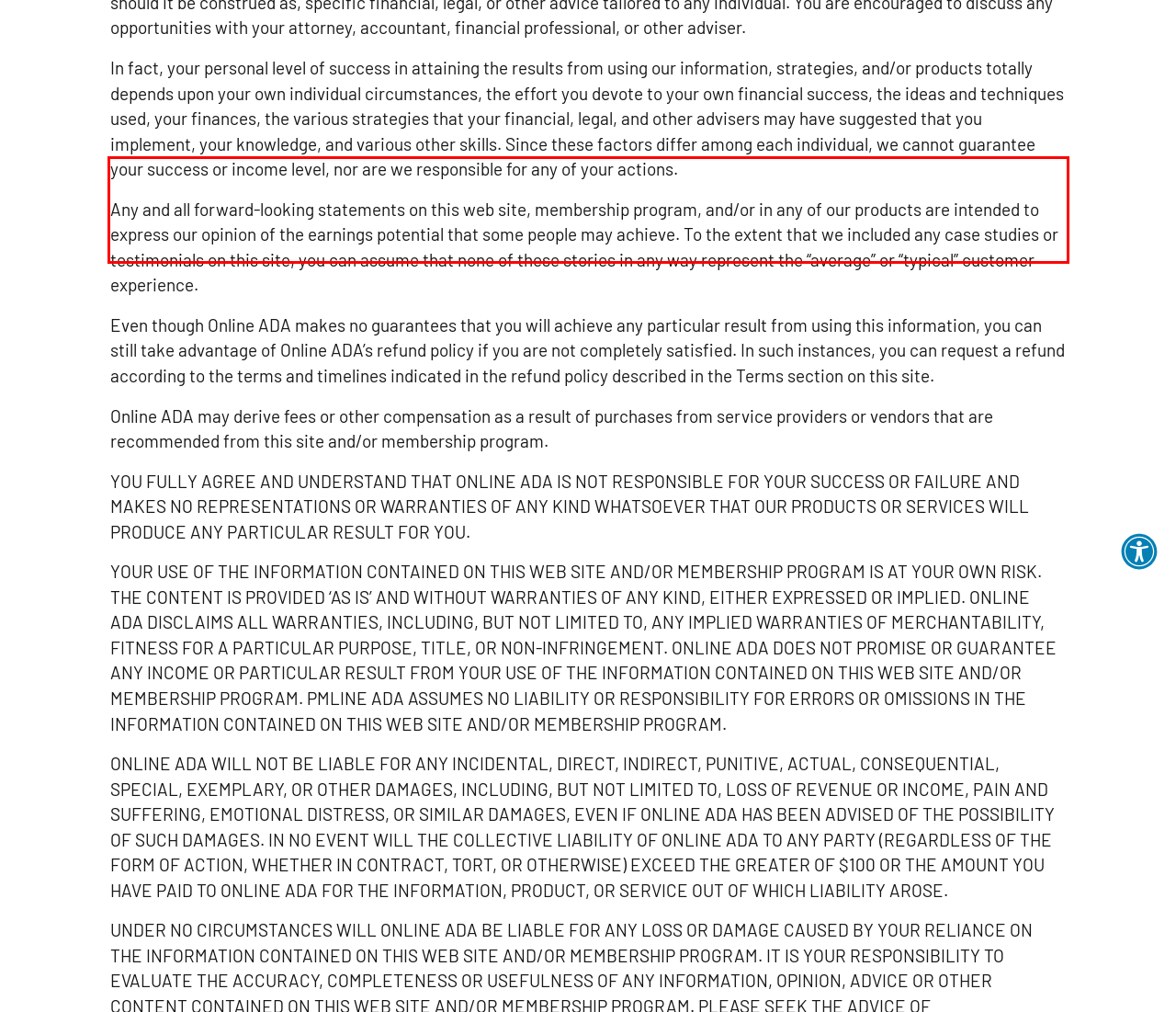Please extract the text content from the UI element enclosed by the red rectangle in the screenshot.

Any and all forward-looking statements on this web site, membership program, and/or in any of our products are intended to express our opinion of the earnings potential that some people may achieve. To the extent that we included any case studies or testimonials on this site, you can assume that none of these stories in any way represent the “average” or “typical” customer experience.